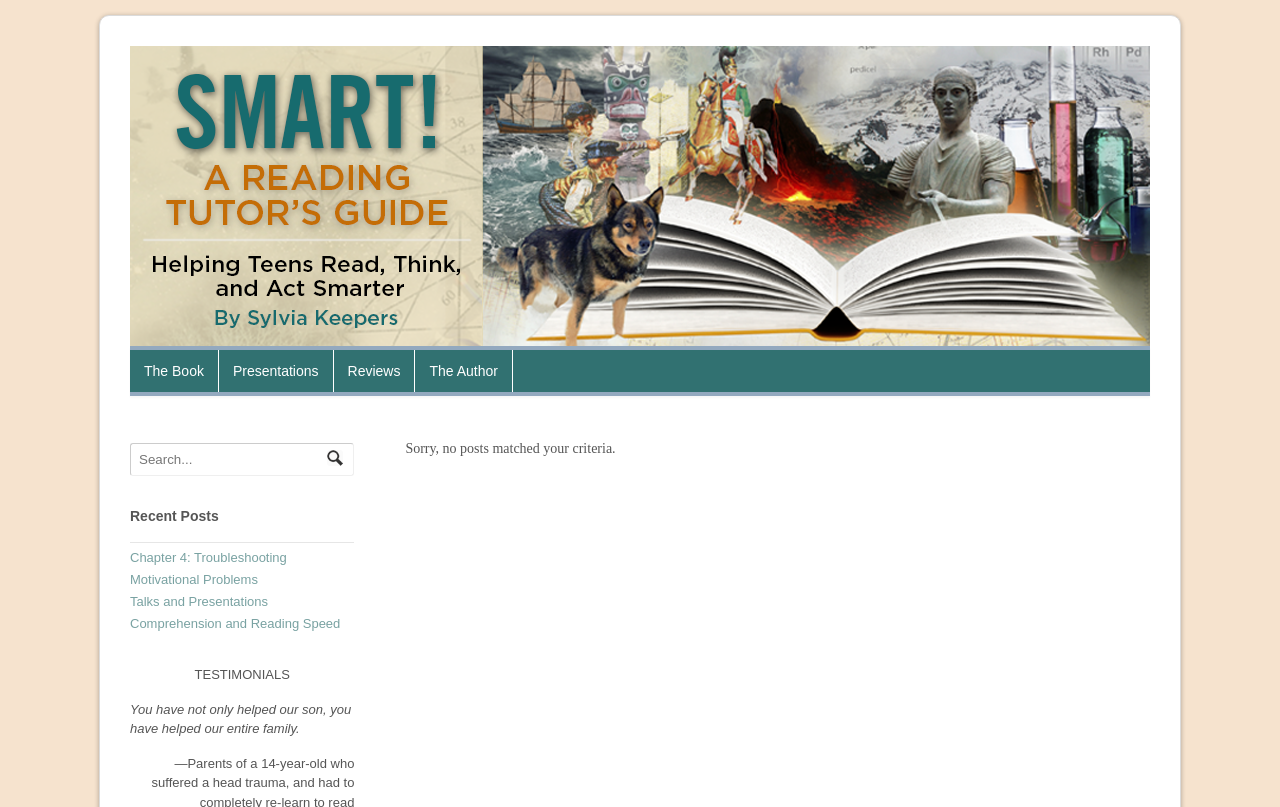Create a detailed summary of the webpage's content and design.

The webpage is an archive page for "reading tutors" on the SMART! A Reading Tutor's Guide website. At the top, there is a logo image and a link to the website's homepage, both positioned on the top-left side of the page. Below the logo, there are four horizontal links: "The Book", "Presentations", "Reviews", and "The Author", which are evenly spaced and aligned to the left.

In the middle of the page, there is a search bar with a text box and a "Search" button, where users can input their search queries. Above the search bar, there is a message stating "Sorry, no posts matched your criteria.", indicating that there are no search results.

Below the search bar, there is a heading titled "Recent Posts", followed by three links to recent posts: "Chapter 4: Troubleshooting Motivational Problems", "Talks and Presentations", and "Comprehension and Reading Speed". These links are aligned to the left and stacked vertically.

Further down the page, there is a section titled "TESTIMONIALS", with a quote from a satisfied customer: "You have not only helped our son, you have helped our entire family." This section is positioned near the bottom of the page.